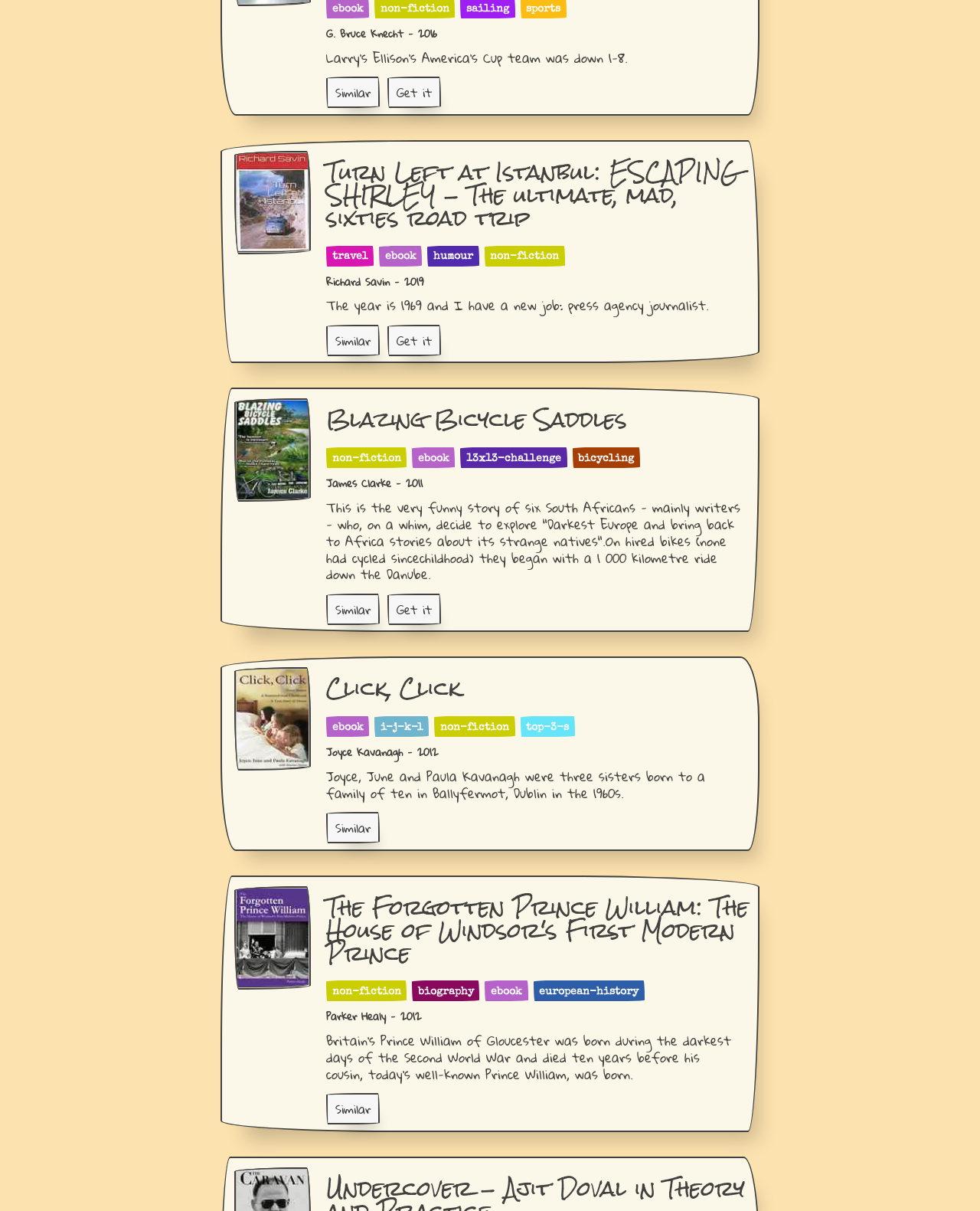Based on the image, provide a detailed and complete answer to the question: 
What is the genre of the book 'Turn Left at Istanbul'? 

Based on the webpage, the book 'Turn Left at Istanbul' has multiple genres, including travel, humour, and non-fiction, which are indicated by the links 'travel', 'humour', and 'non-fiction' below the book title.